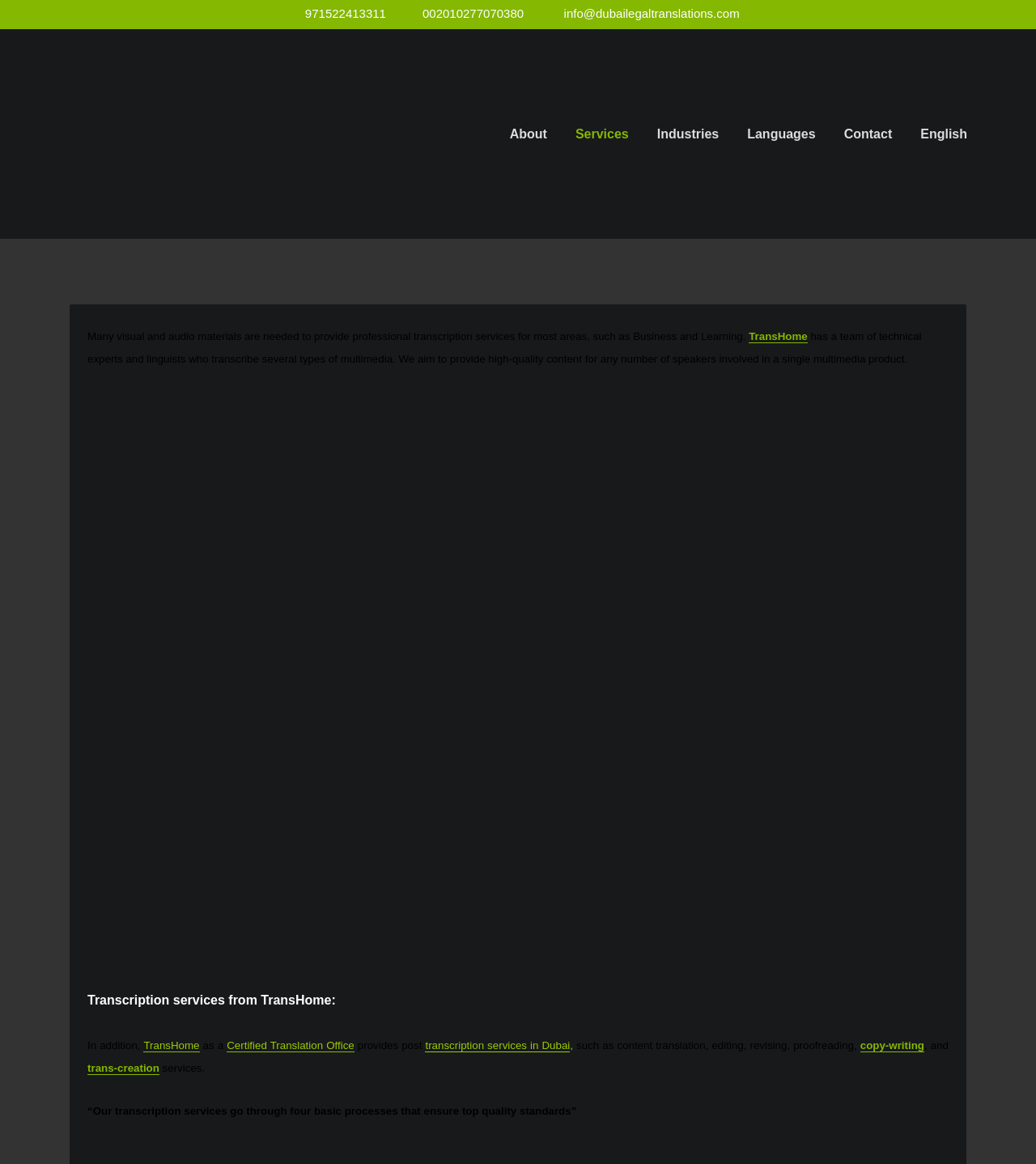Using the details from the image, please elaborate on the following question: How many steps are involved in TransHome's transcription process?

I found the number of steps involved in TransHome's transcription process by reading the text, which states that 'Our transcription services go through four basic processes that ensure top quality standards.' This indicates that there are four steps involved in their transcription process.